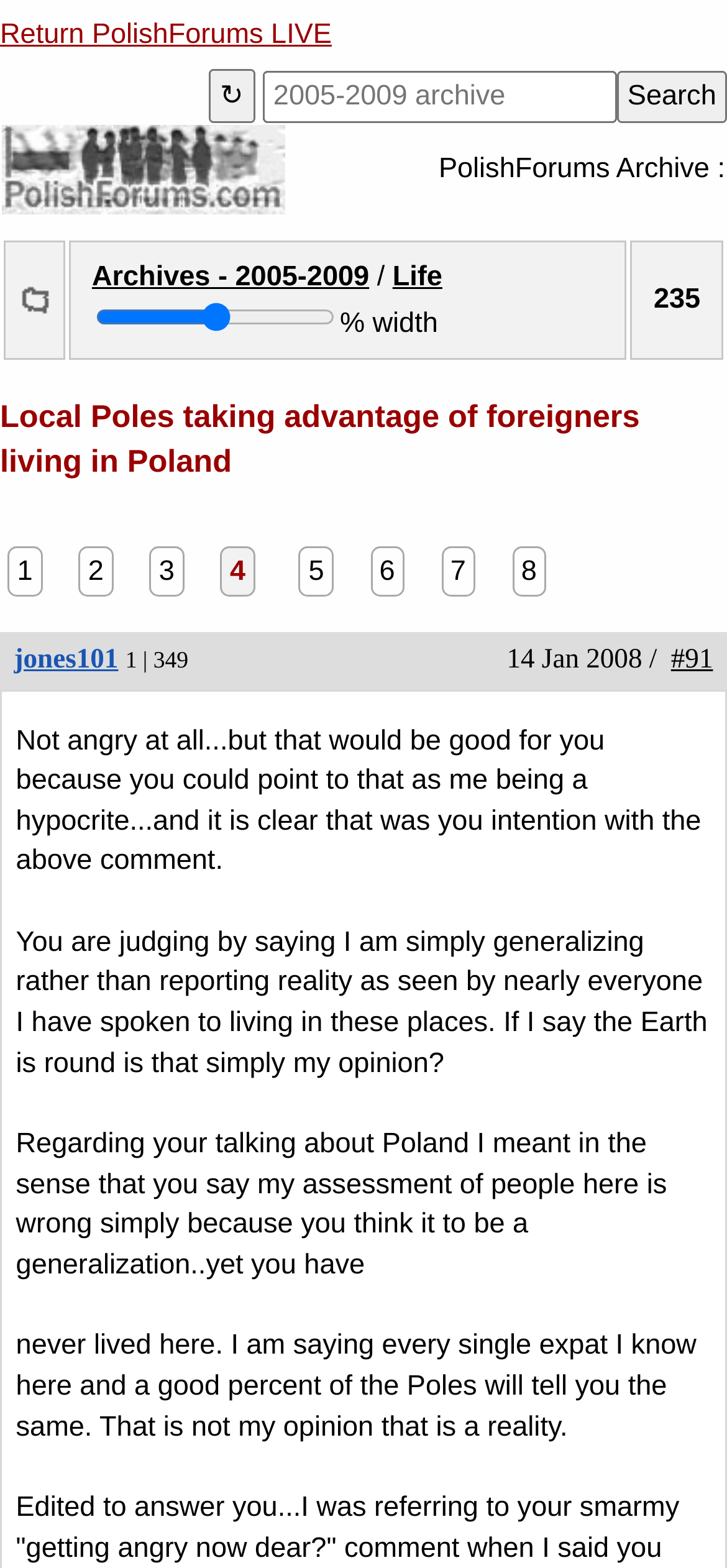What is the name of the forum?
Provide a one-word or short-phrase answer based on the image.

PolishForums